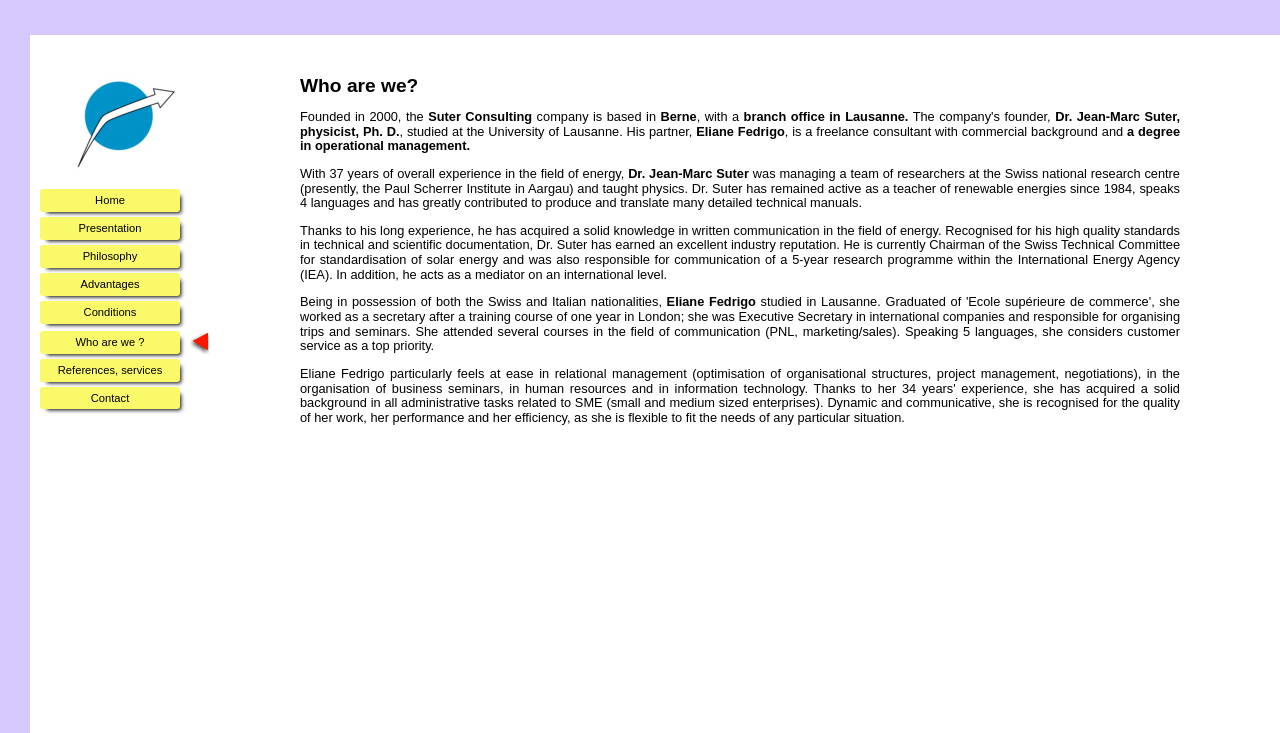Provide the bounding box coordinates of the HTML element described by the text: "Presentation". The coordinates should be in the format [left, top, right, bottom] with values between 0 and 1.

[0.023, 0.298, 0.148, 0.321]